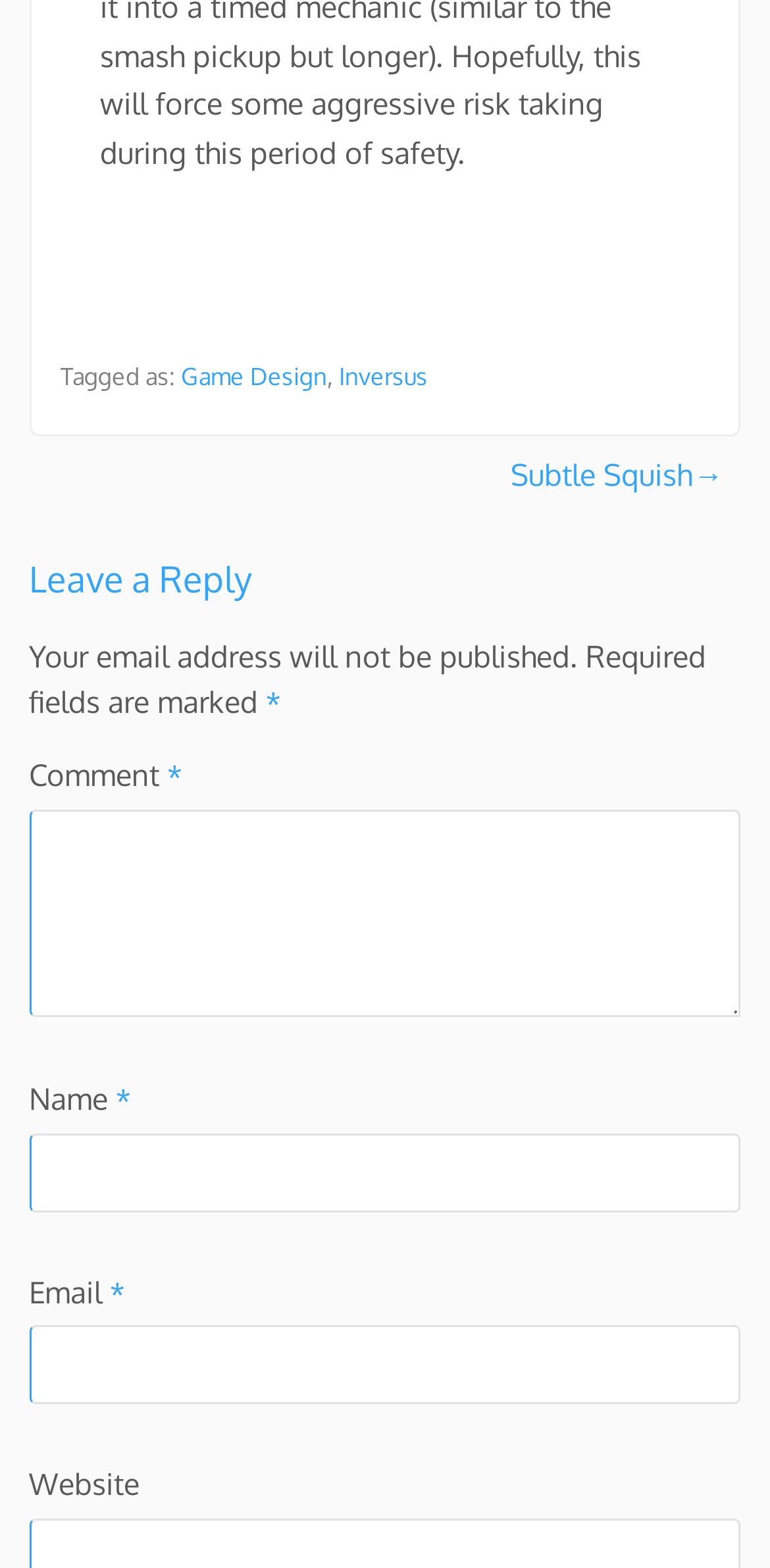What is the category of the post?
Based on the image, answer the question with as much detail as possible.

The category of the post can be determined by looking at the footer section of the webpage, where it says 'Tagged as: Game Design, Inversus'. This indicates that the post is related to Game Design.